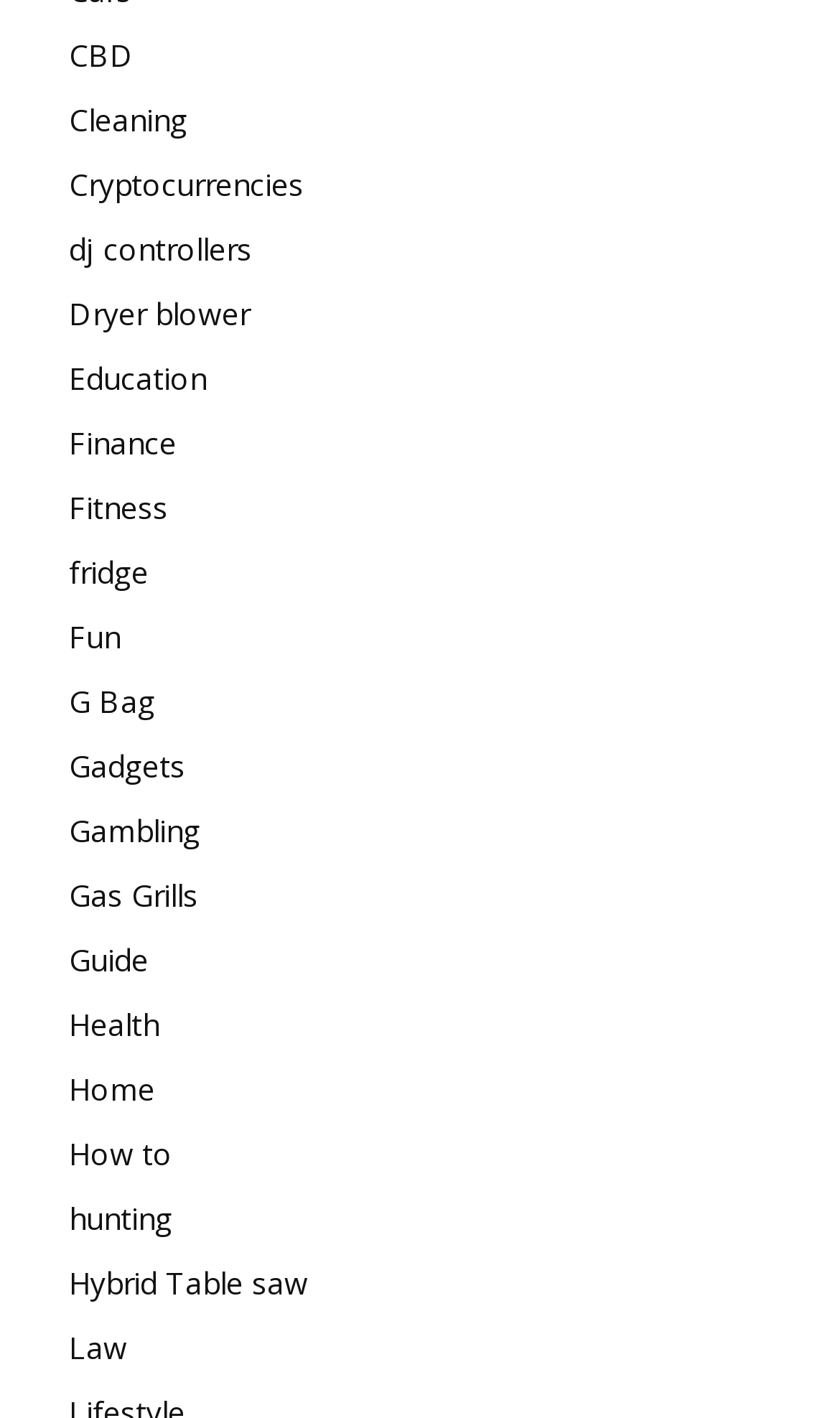Please determine the bounding box coordinates of the element's region to click in order to carry out the following instruction: "Read about Hunting". The coordinates should be four float numbers between 0 and 1, i.e., [left, top, right, bottom].

[0.082, 0.845, 0.205, 0.873]